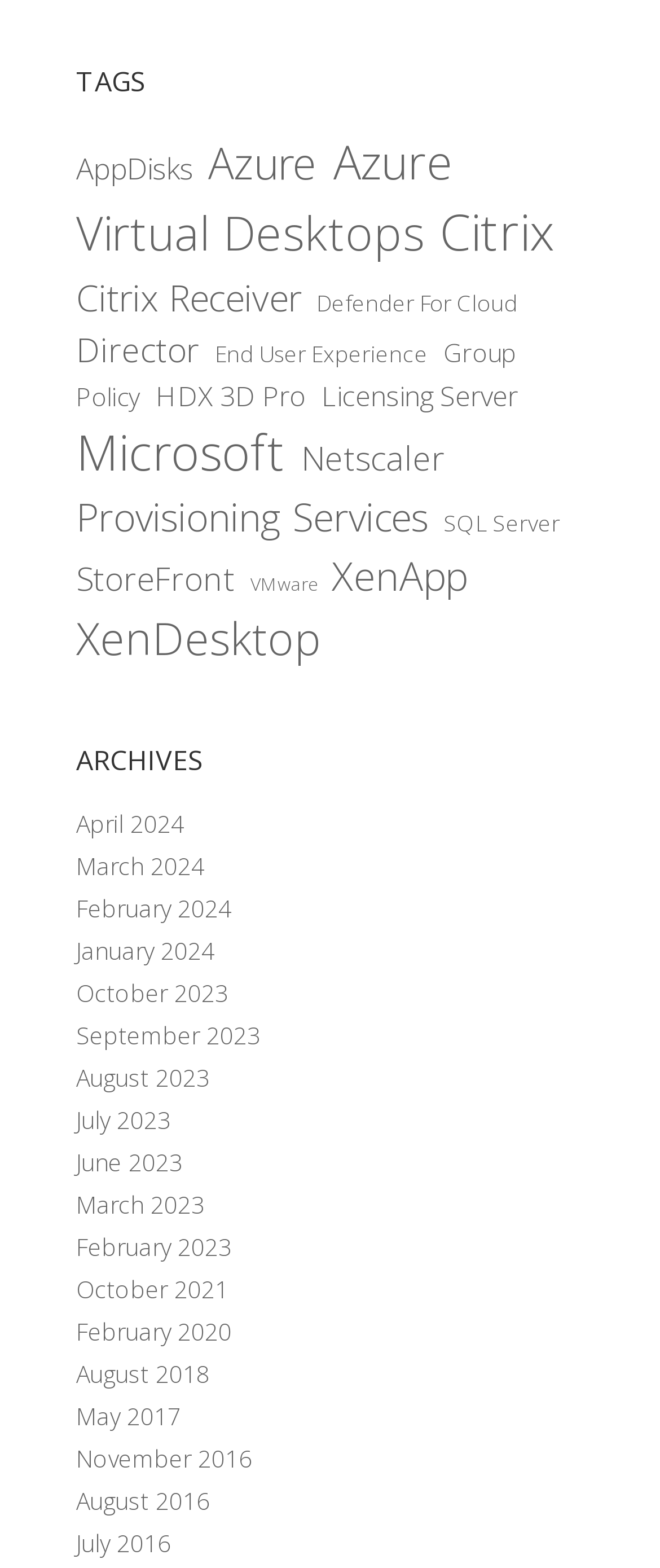Answer succinctly with a single word or phrase:
What is the category located above the 'ARCHIVES' heading?

TAGS